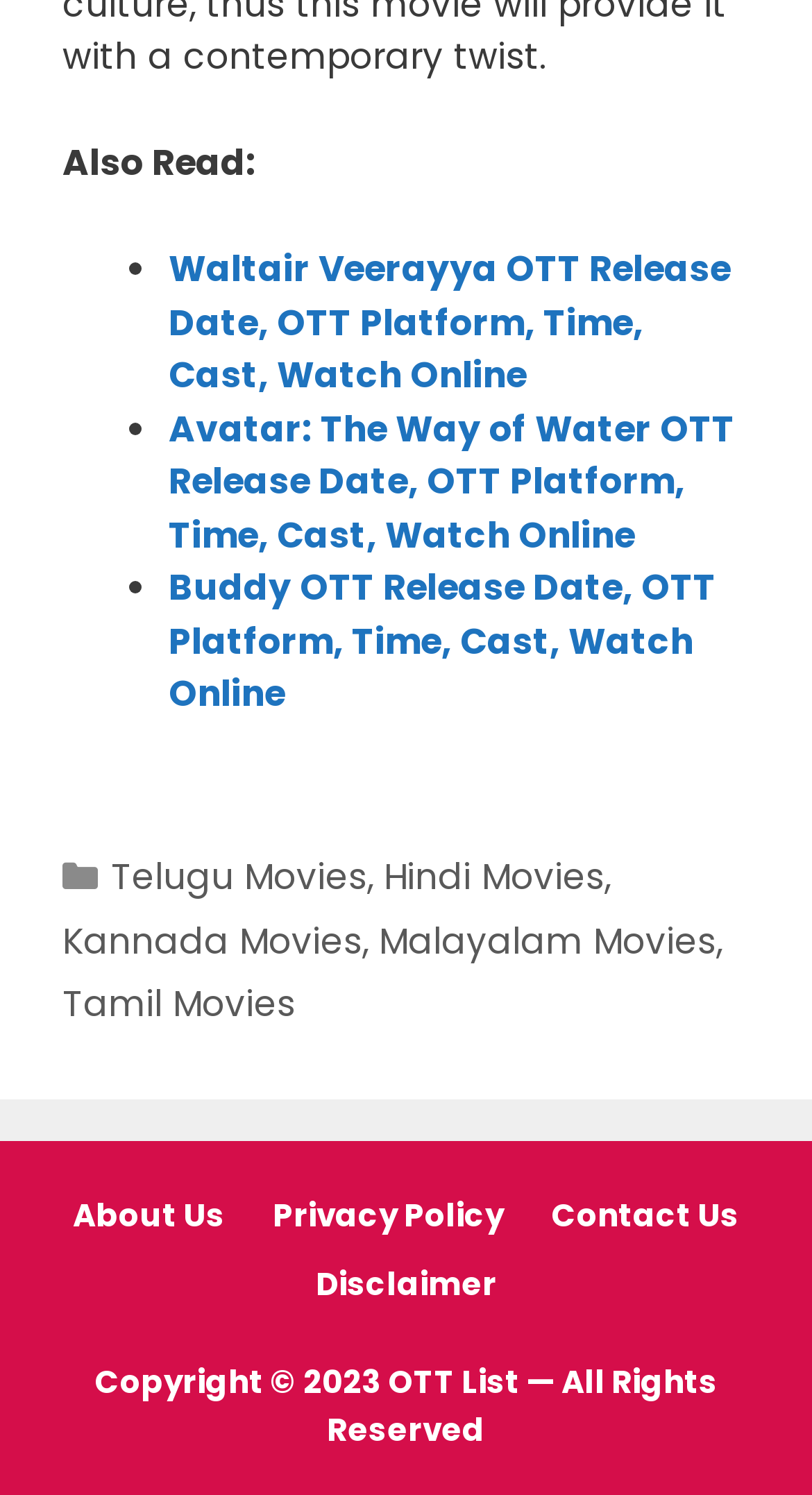Give a succinct answer to this question in a single word or phrase: 
What is the name of the list in the 'Also Read:' section?

OTT List